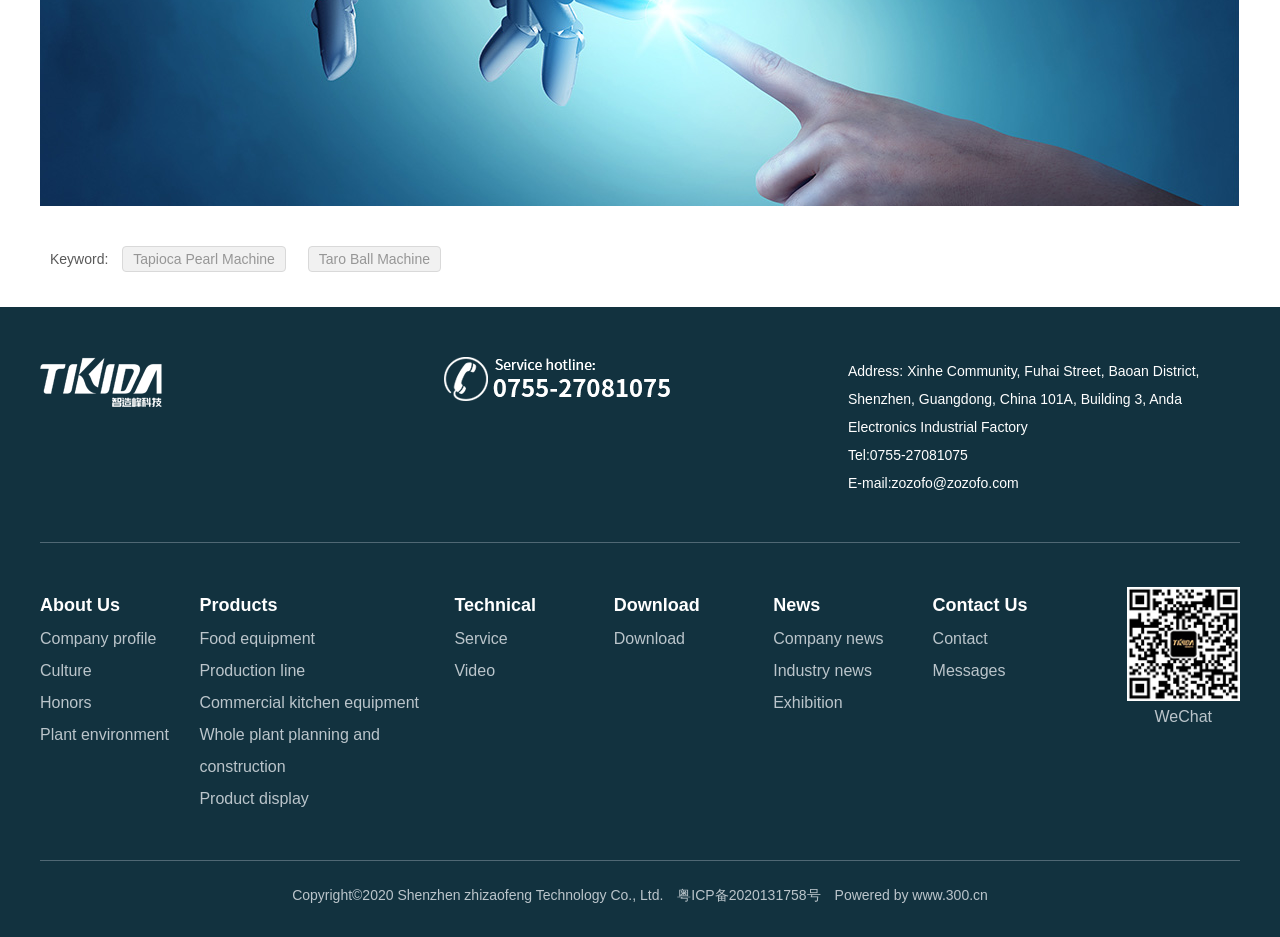Identify the bounding box coordinates of the region that should be clicked to execute the following instruction: "Check the company news".

[0.604, 0.673, 0.69, 0.691]